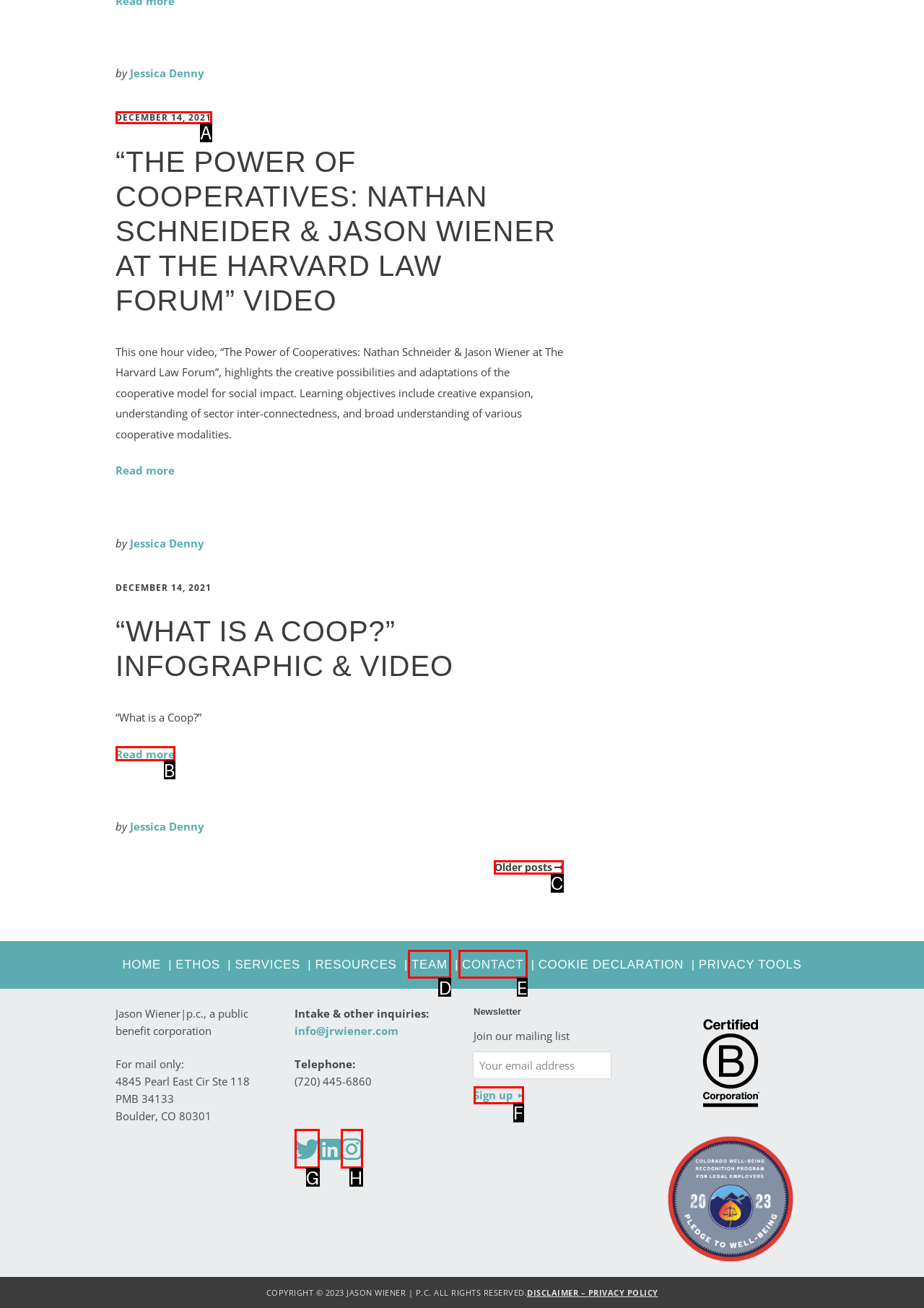Select the HTML element that best fits the description: December 14, 2021
Respond with the letter of the correct option from the choices given.

A